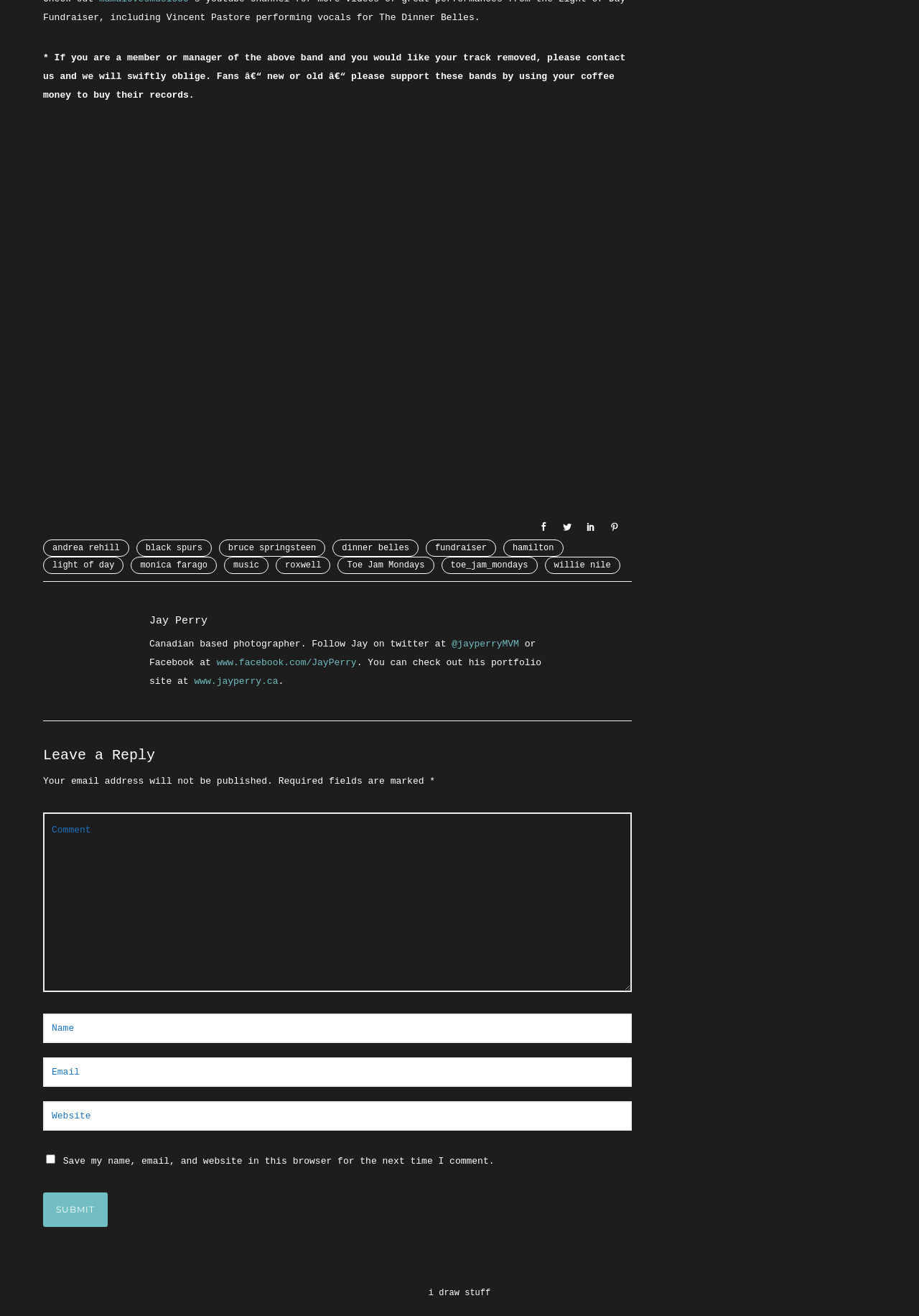Please locate the UI element described by "light of day" and provide its bounding box coordinates.

[0.047, 0.423, 0.135, 0.436]